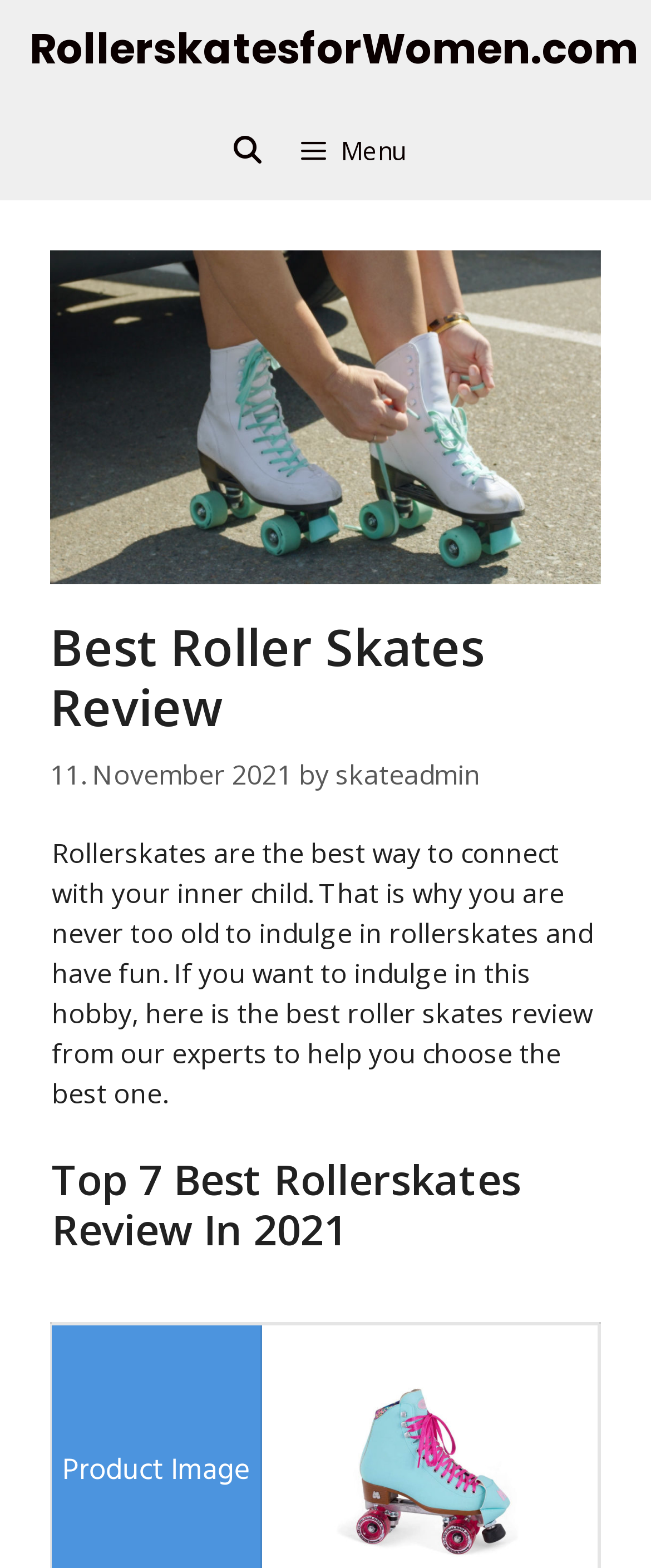Who wrote the latest article?
Respond to the question with a well-detailed and thorough answer.

The author of the latest article can be found next to the date '11. November 2021' which is 'skateadmin'.